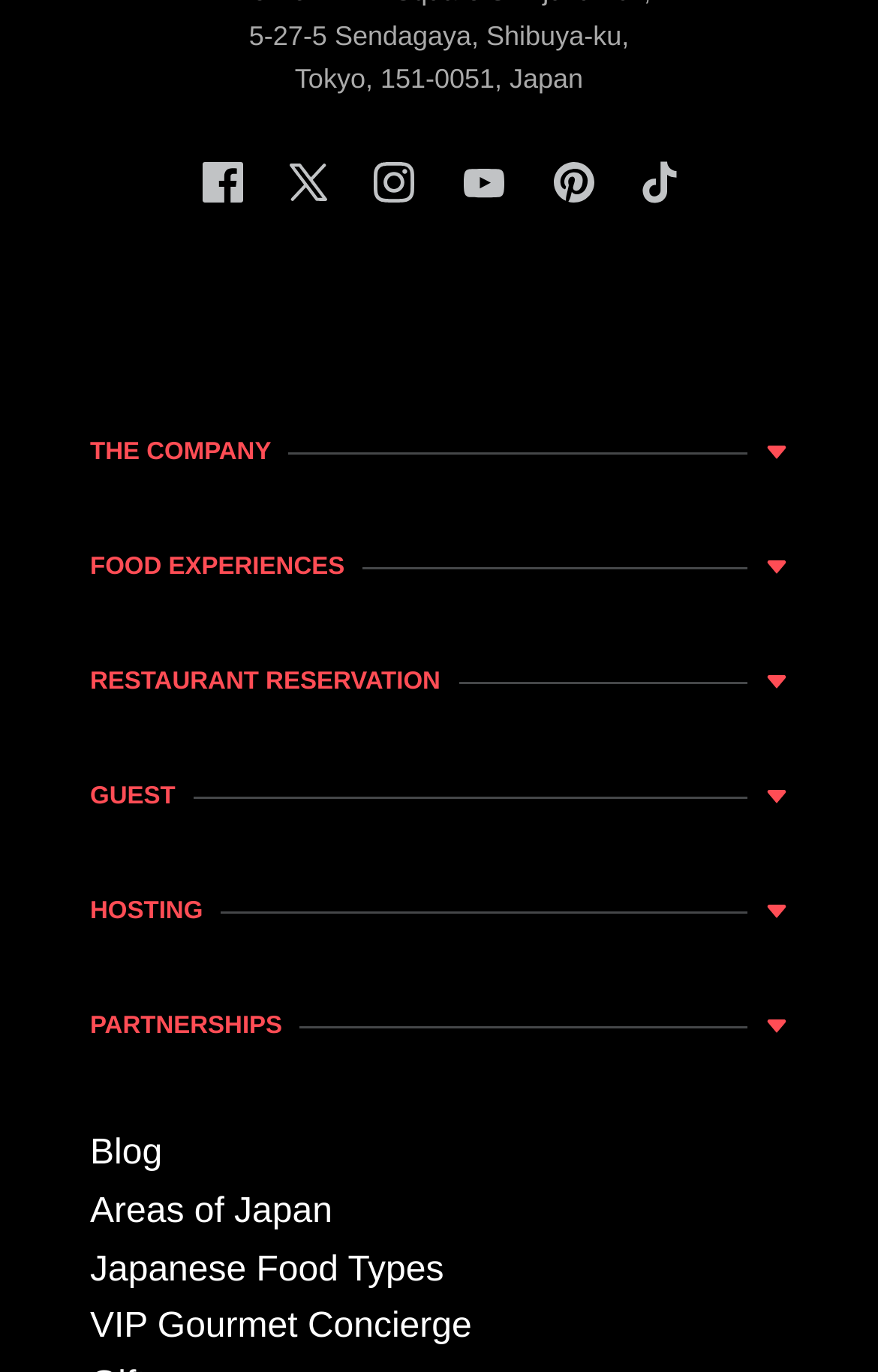Identify the bounding box coordinates for the region of the element that should be clicked to carry out the instruction: "Read the 'How To Stop Comparing Yourself Indefinitely' article". The bounding box coordinates should be four float numbers between 0 and 1, i.e., [left, top, right, bottom].

None